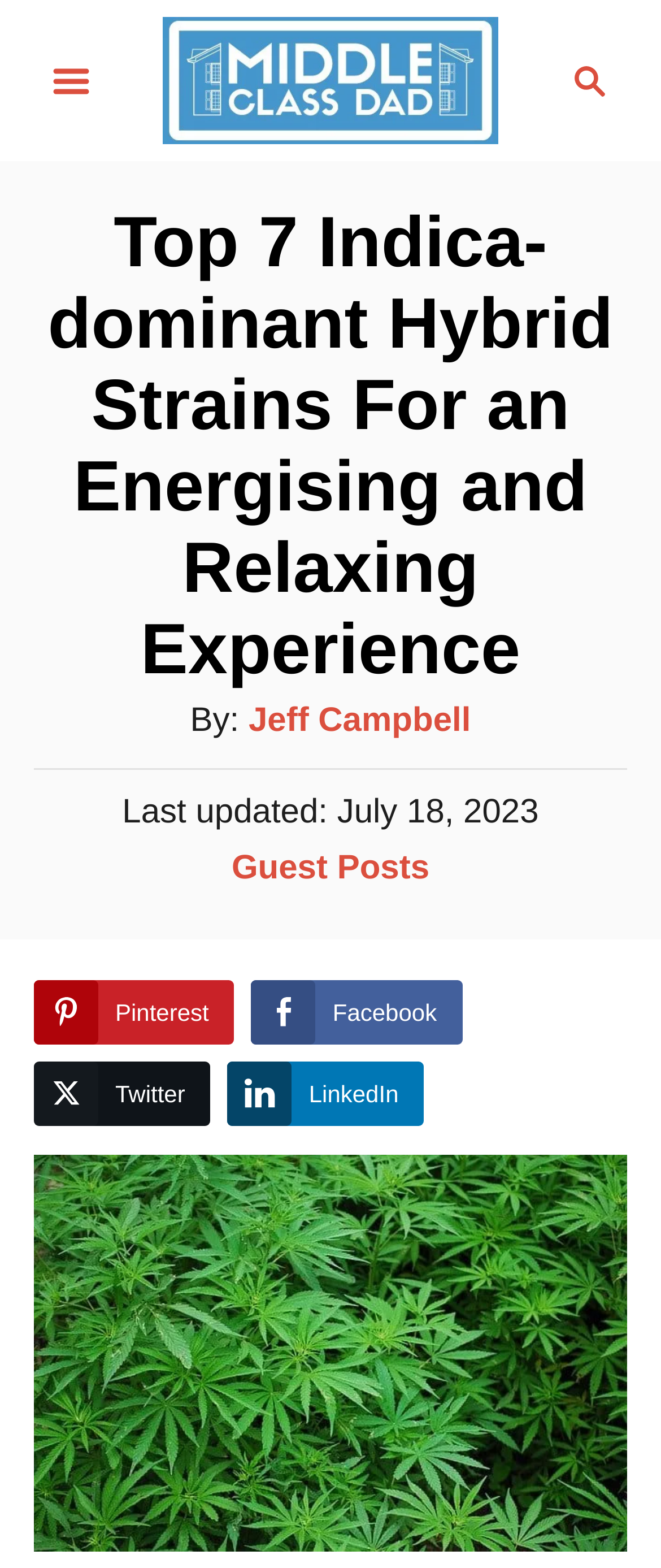Please identify the bounding box coordinates of the clickable element to fulfill the following instruction: "Search for something". The coordinates should be four float numbers between 0 and 1, i.e., [left, top, right, bottom].

[0.785, 0.021, 1.0, 0.082]